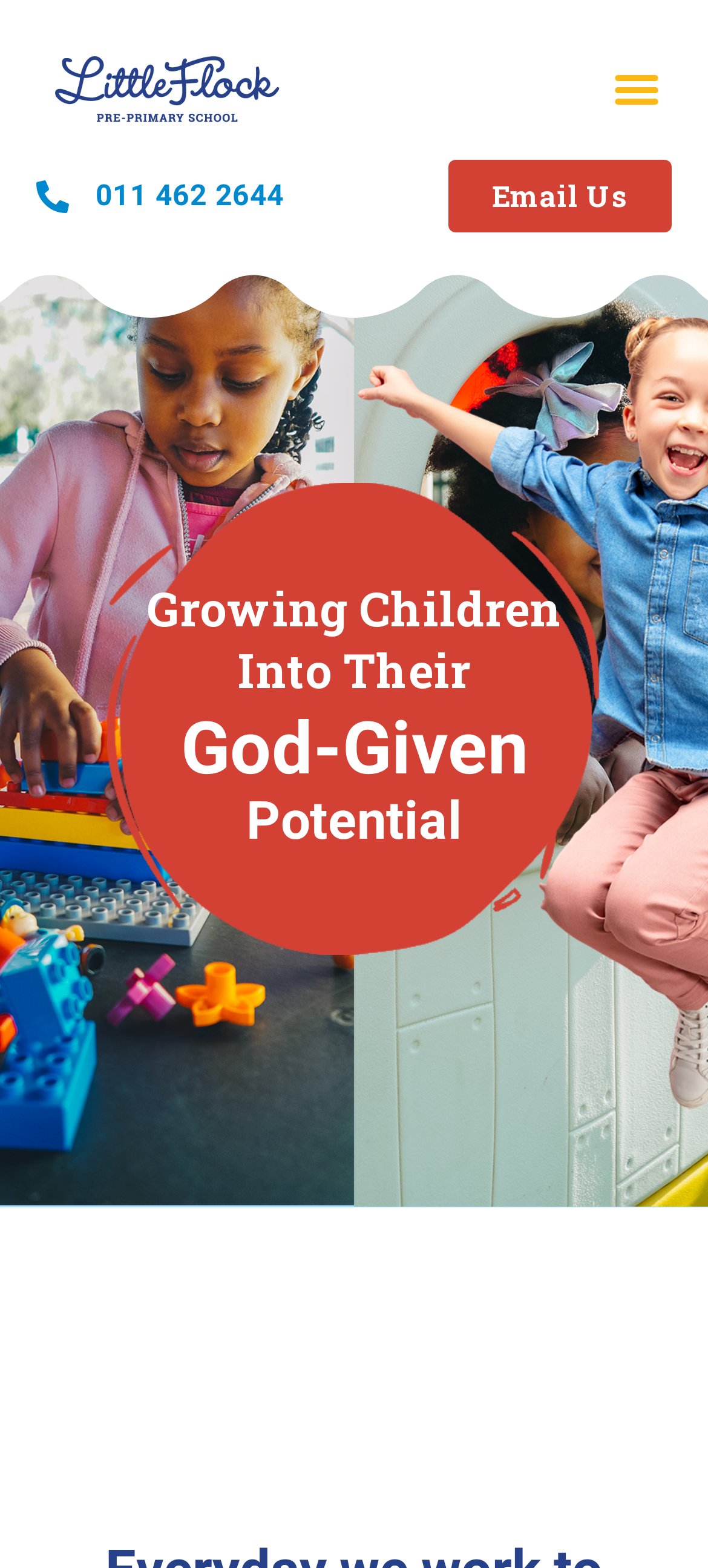Given the element description "011 462 2644" in the screenshot, predict the bounding box coordinates of that UI element.

[0.051, 0.115, 0.401, 0.136]